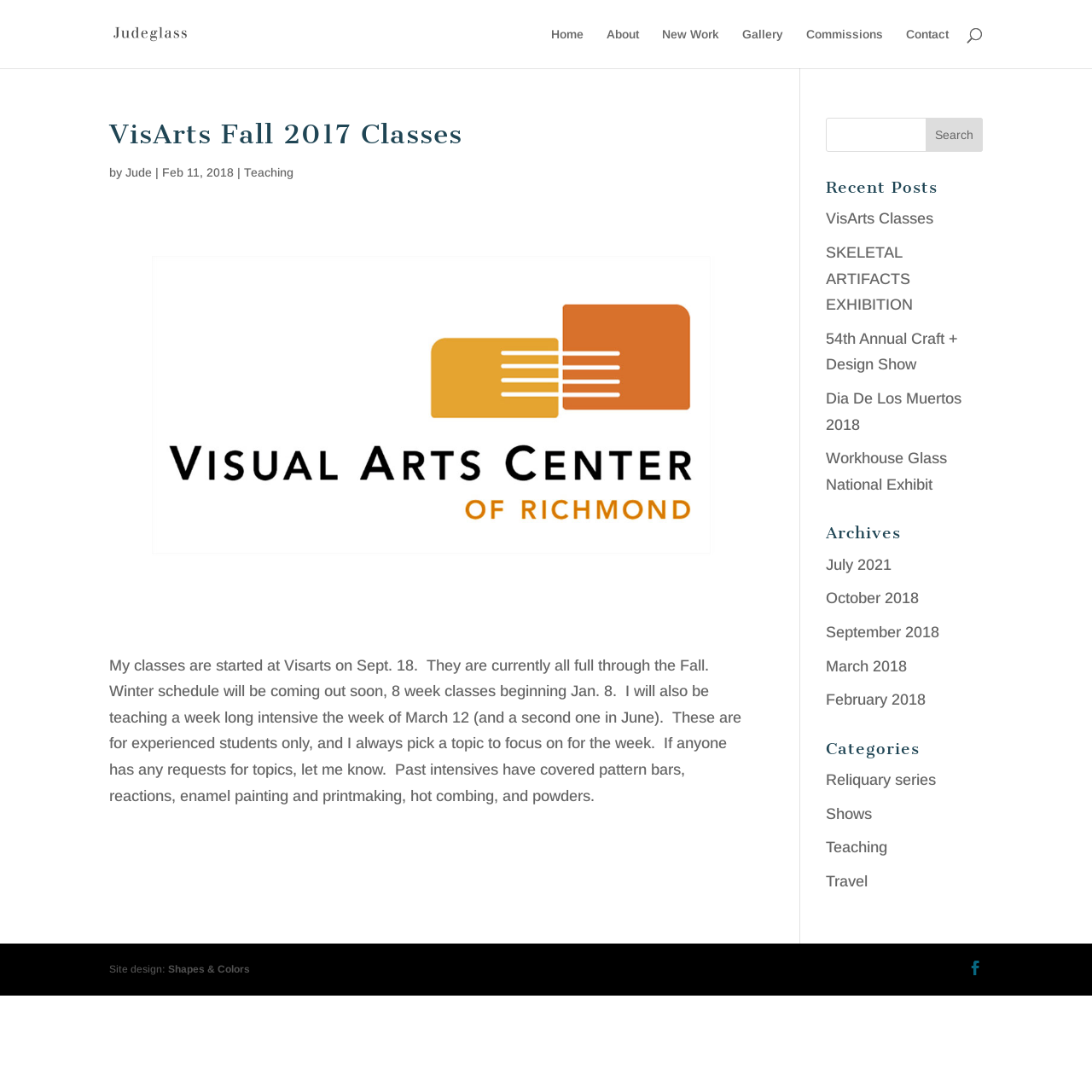Describe all the visual and textual components of the webpage comprehensively.

The webpage is about JudeGlass.com, specifically showcasing VisArts Fall 2017 Classes. At the top, there is a navigation menu with links to "Home", "About", "New Work", "Gallery", "Commissions", and "Contact". Below the navigation menu, there is a search bar.

The main content of the page is an article about VisArts Fall 2017 Classes, which includes a heading with the title, followed by a brief description of the classes starting on September 18. The text also mentions that the classes are currently full, but a winter schedule will be available soon, and there will be 8-week classes beginning on January 8. Additionally, the page mentions that the author will be teaching a week-long intensive in March, focused on a specific topic, and invites readers to suggest topics.

On the right side of the page, there is a section titled "Recent Posts" with links to several articles, including "VisArts Classes", "SKELETAL ARTIFACTS EXHIBITION", and others. Below this section, there is a section titled "Archives" with links to monthly archives, and another section titled "Categories" with links to categories such as "Reliquary series", "Shows", "Teaching", and "Travel".

At the bottom of the page, there is a footer section with a link to the site designer, Shapes & Colors, and a small icon with a tooltip.